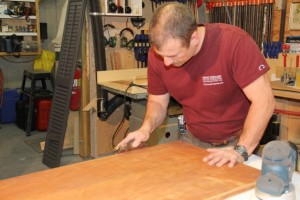What is the purpose of the DIY project?
Based on the image, provide a one-word or brief-phrase response.

To create a custom computer desk